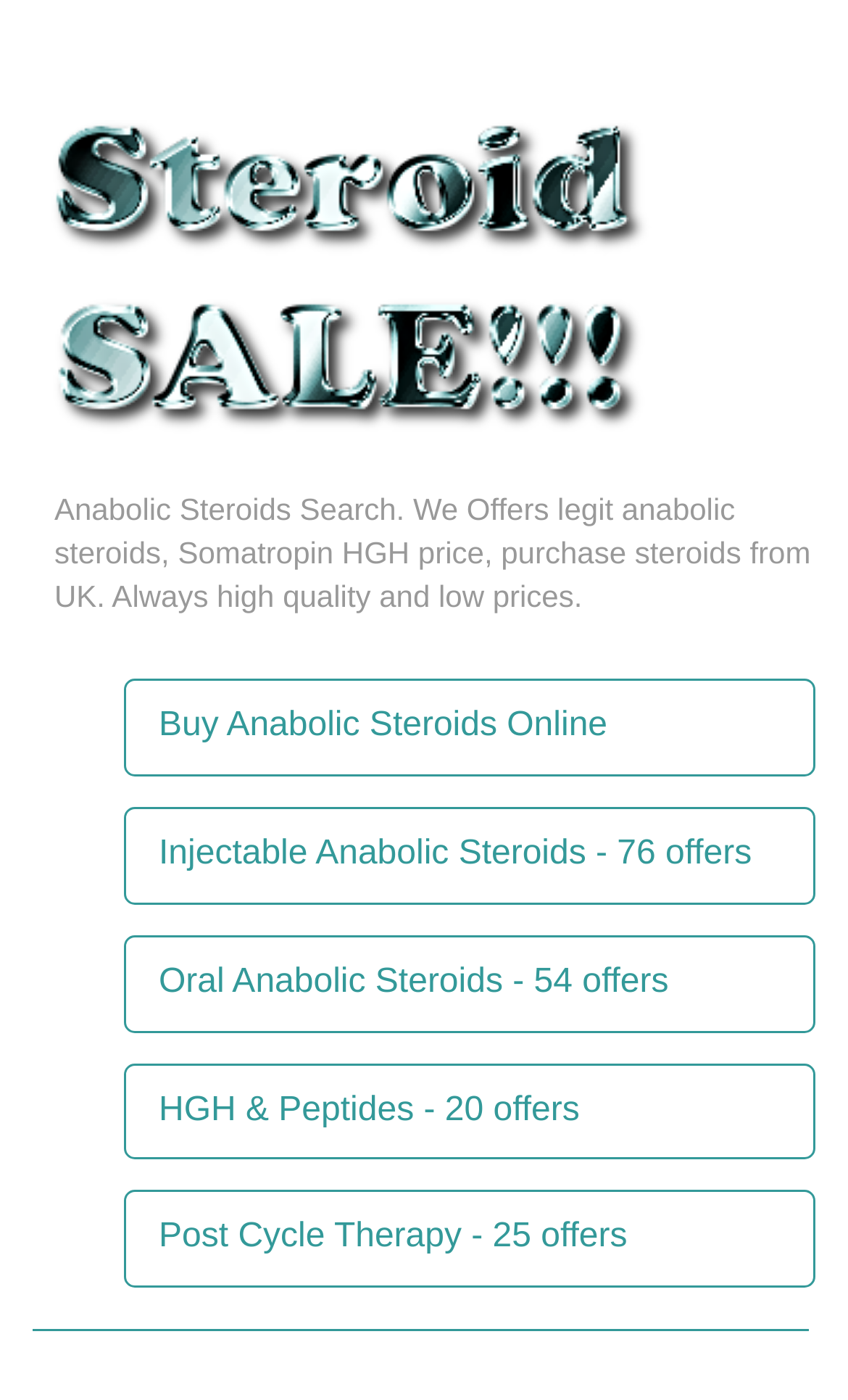Can you identify and provide the main heading of the webpage?

Somatropin HGH price